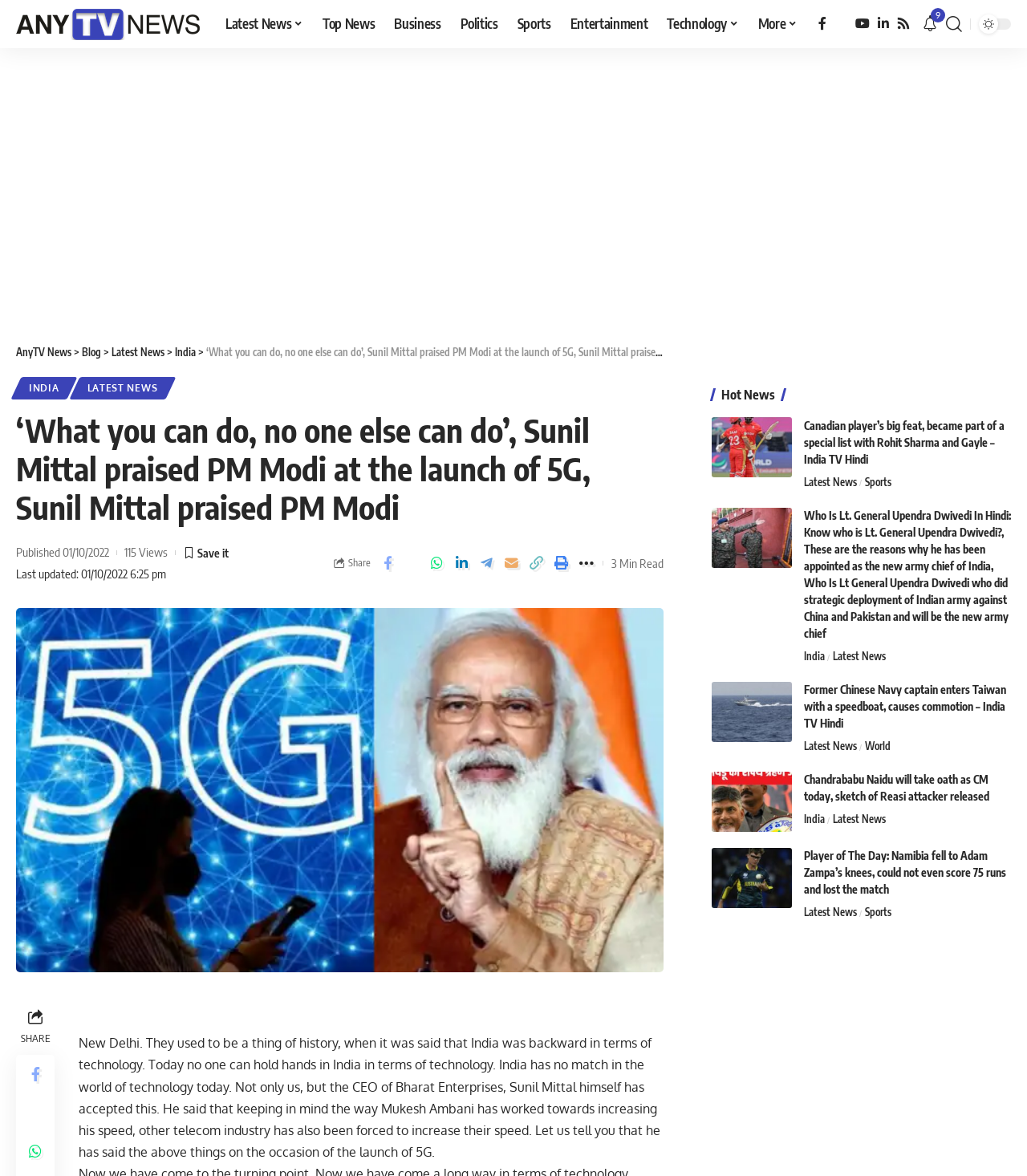Give the bounding box coordinates for the element described by: "aria-label="Share on Facebook"".

[0.016, 0.897, 0.053, 0.93]